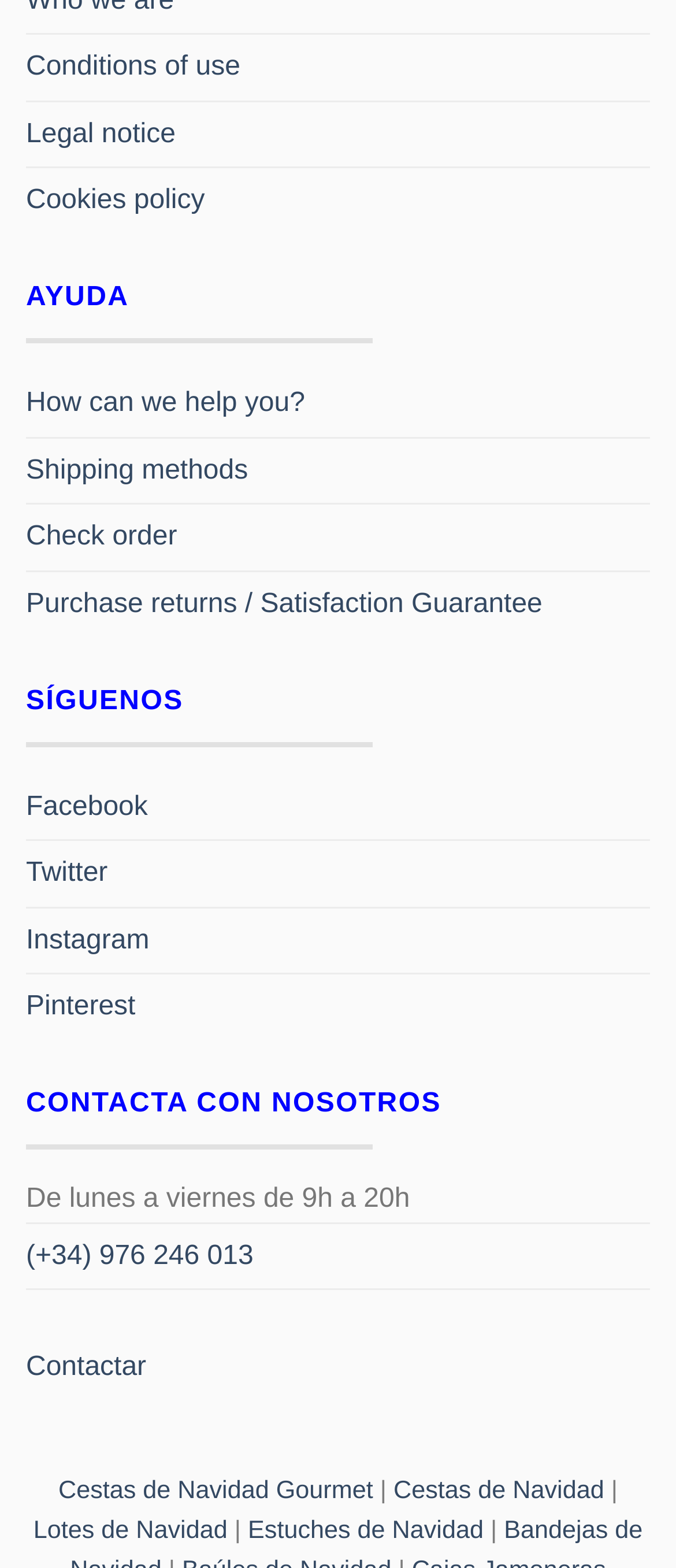Find the bounding box coordinates of the clickable area that will achieve the following instruction: "Contact us".

[0.038, 0.851, 0.216, 0.893]